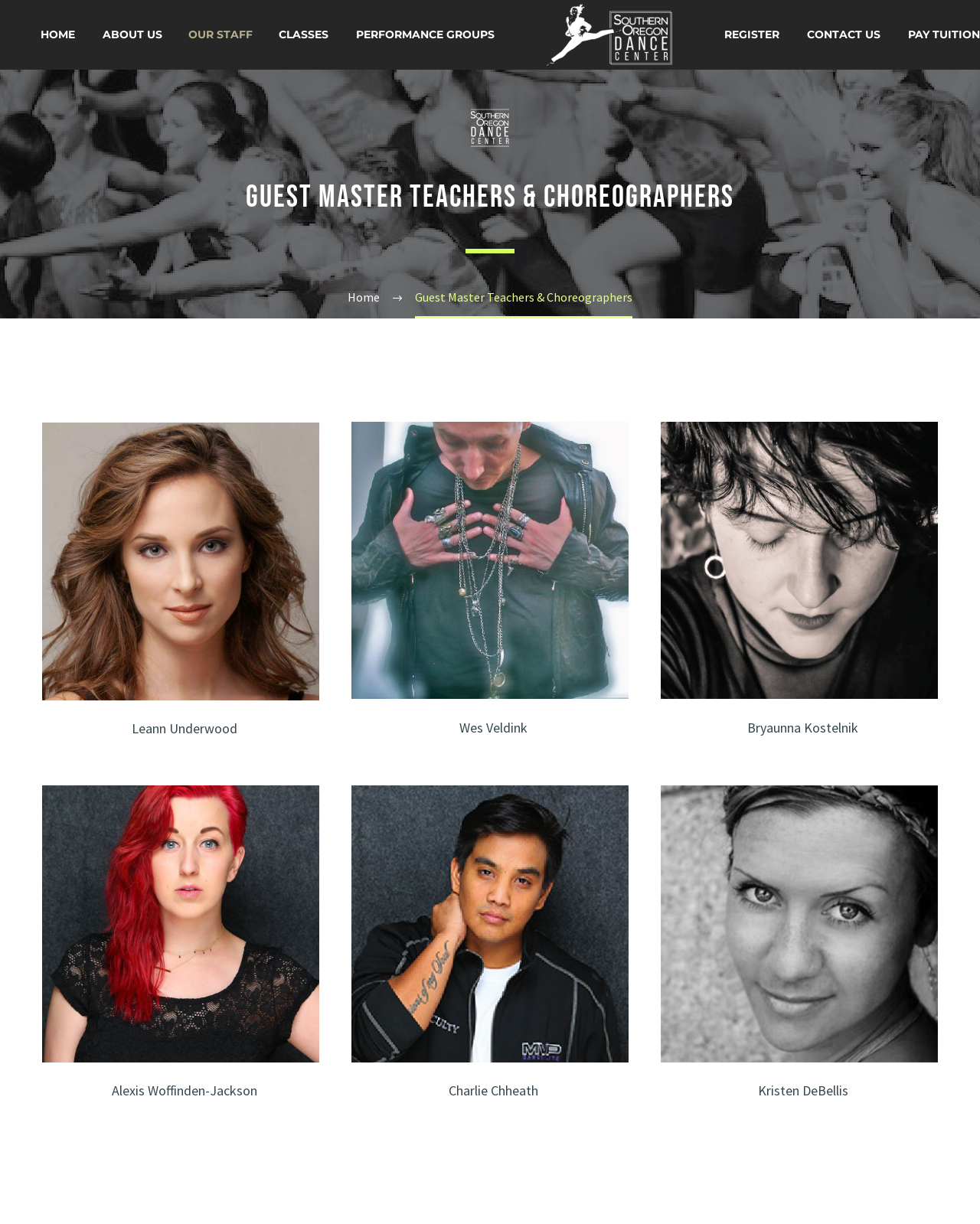Is there a 'REGISTER' link on the page?
Respond with a short answer, either a single word or a phrase, based on the image.

Yes